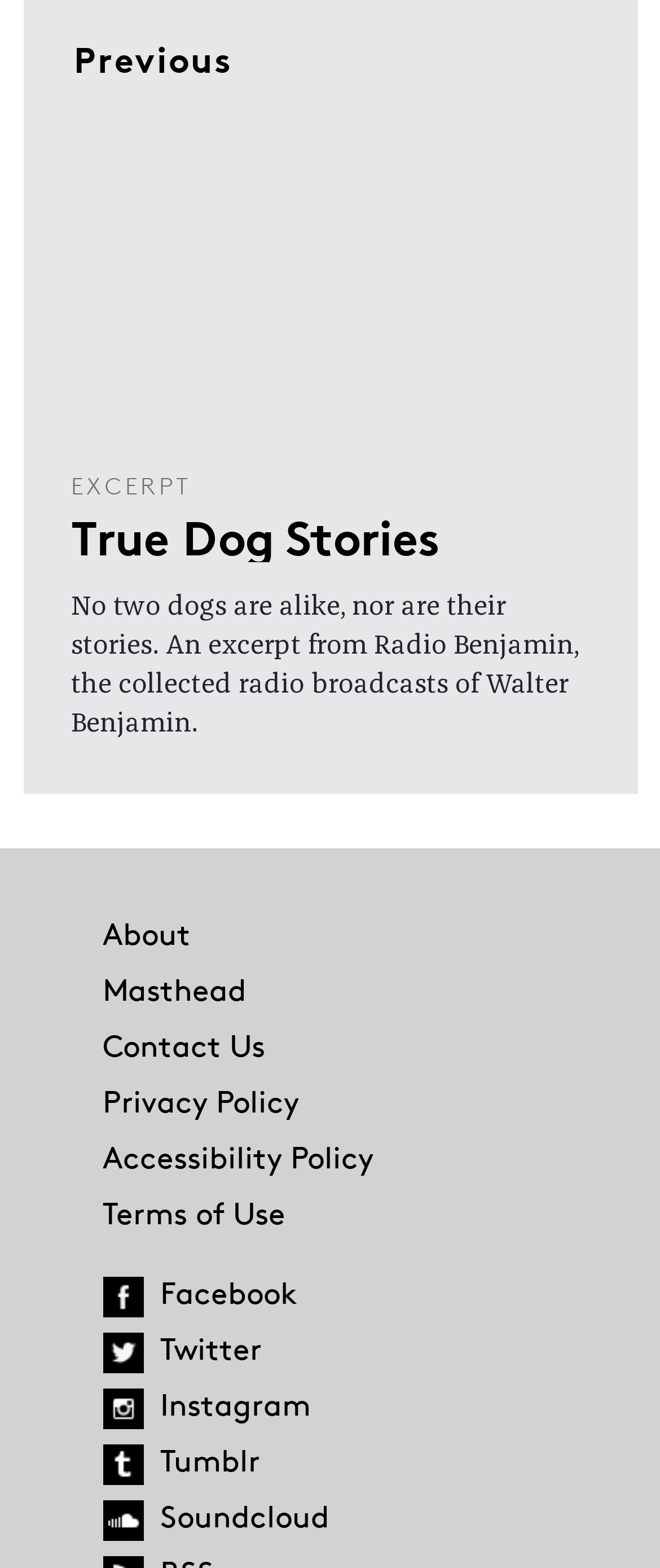Please identify the bounding box coordinates of the element I need to click to follow this instruction: "read the 'True Dog Stories' link".

[0.108, 0.32, 0.667, 0.363]